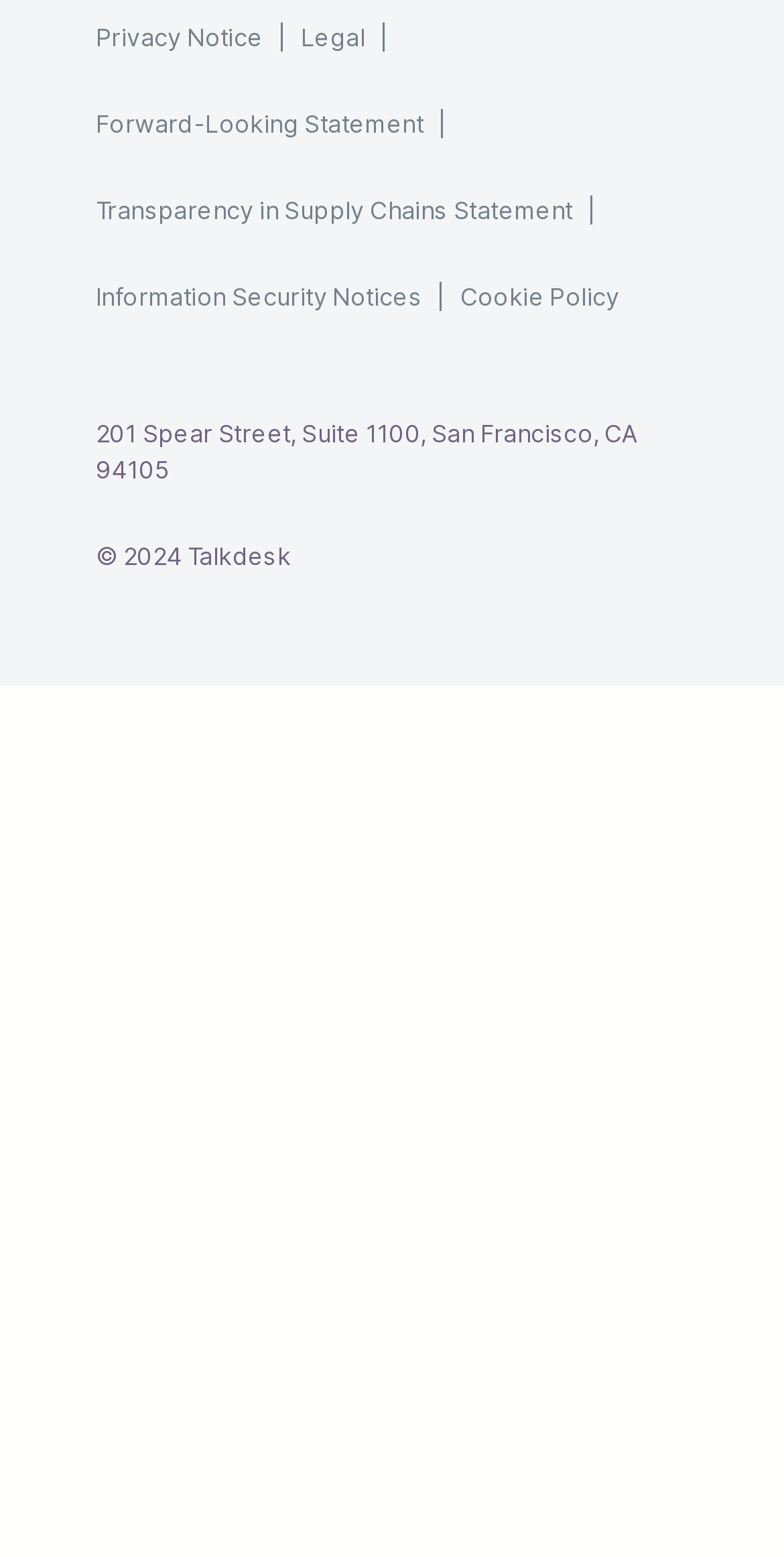Please determine the bounding box coordinates of the area that needs to be clicked to complete this task: 'View privacy notice'. The coordinates must be four float numbers between 0 and 1, formatted as [left, top, right, bottom].

[0.122, 0.012, 0.384, 0.036]